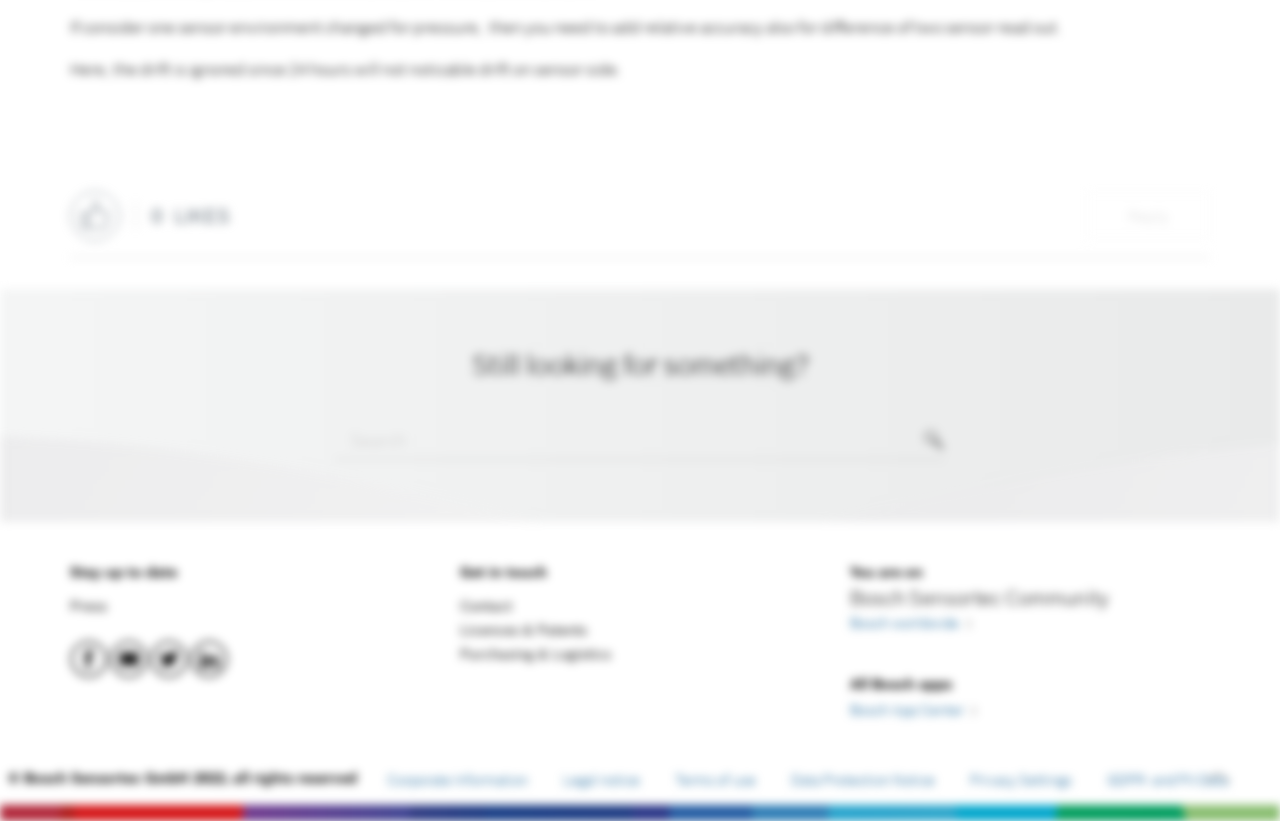Answer in one word or a short phrase: 
What is the purpose of the button with the text 'Click here to give likes to this post'?

To give likes to a post